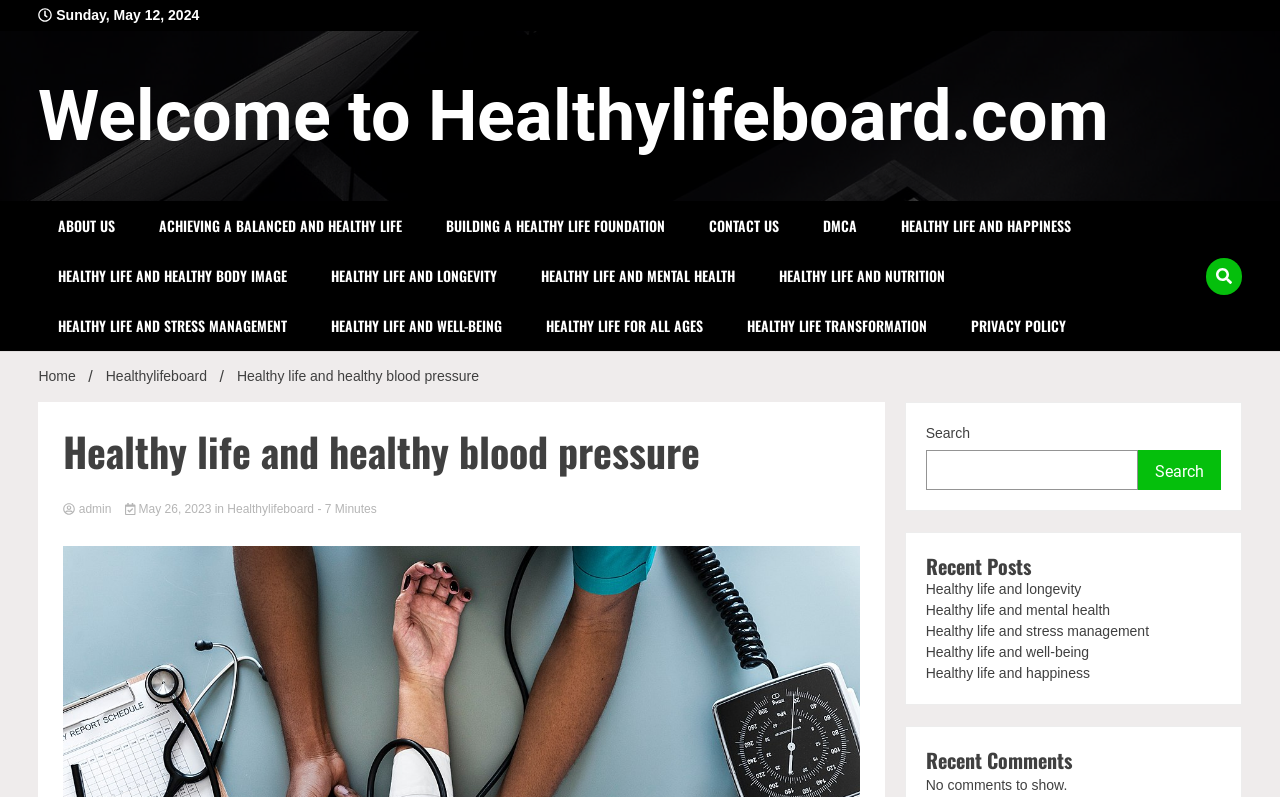Please determine the headline of the webpage and provide its content.

Welcome to Healthylifeboard.com